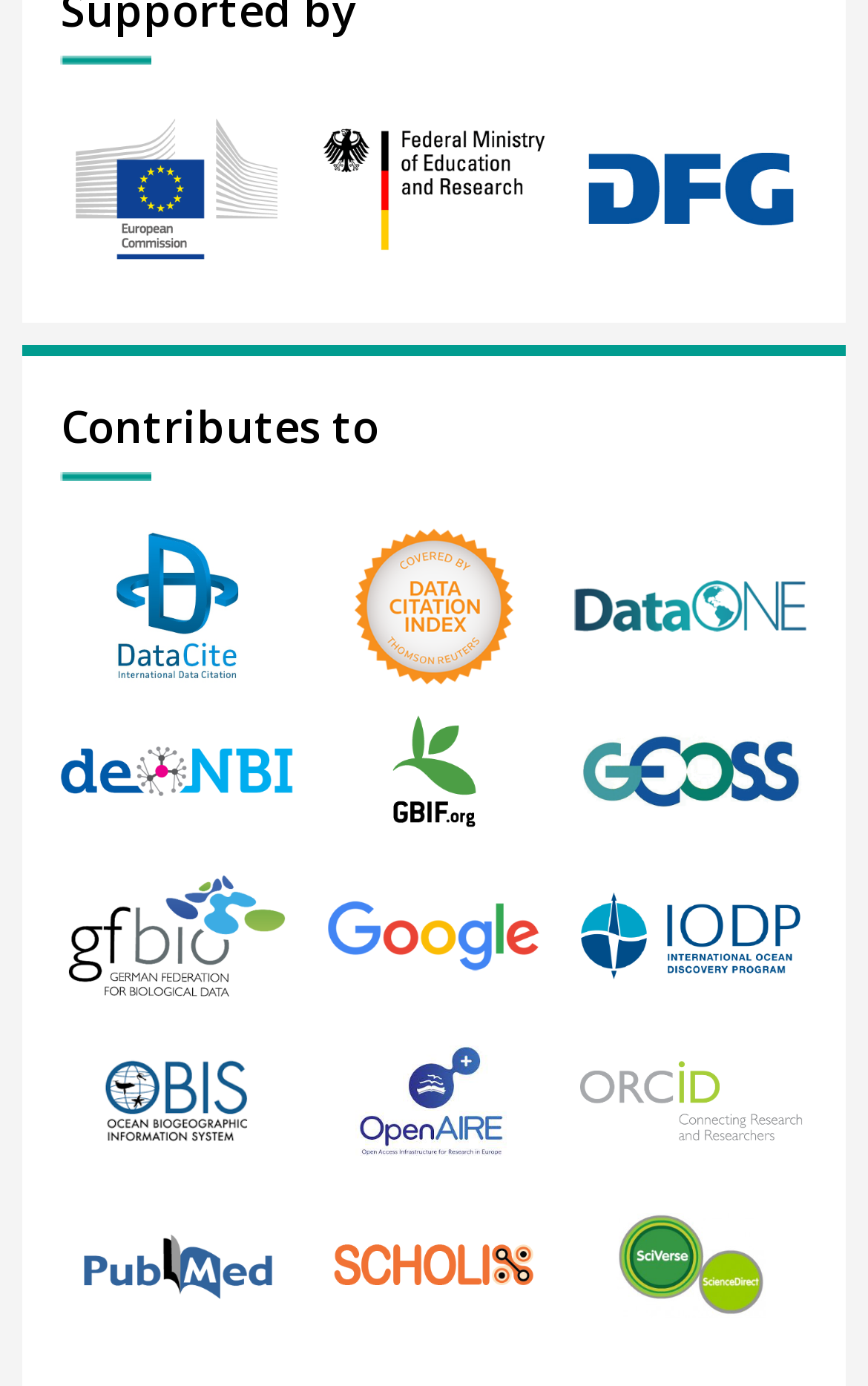Locate the bounding box coordinates of the clickable region necessary to complete the following instruction: "Check out Science Direct". Provide the coordinates in the format of four float numbers between 0 and 1, i.e., [left, top, right, bottom].

[0.66, 0.854, 0.93, 0.972]